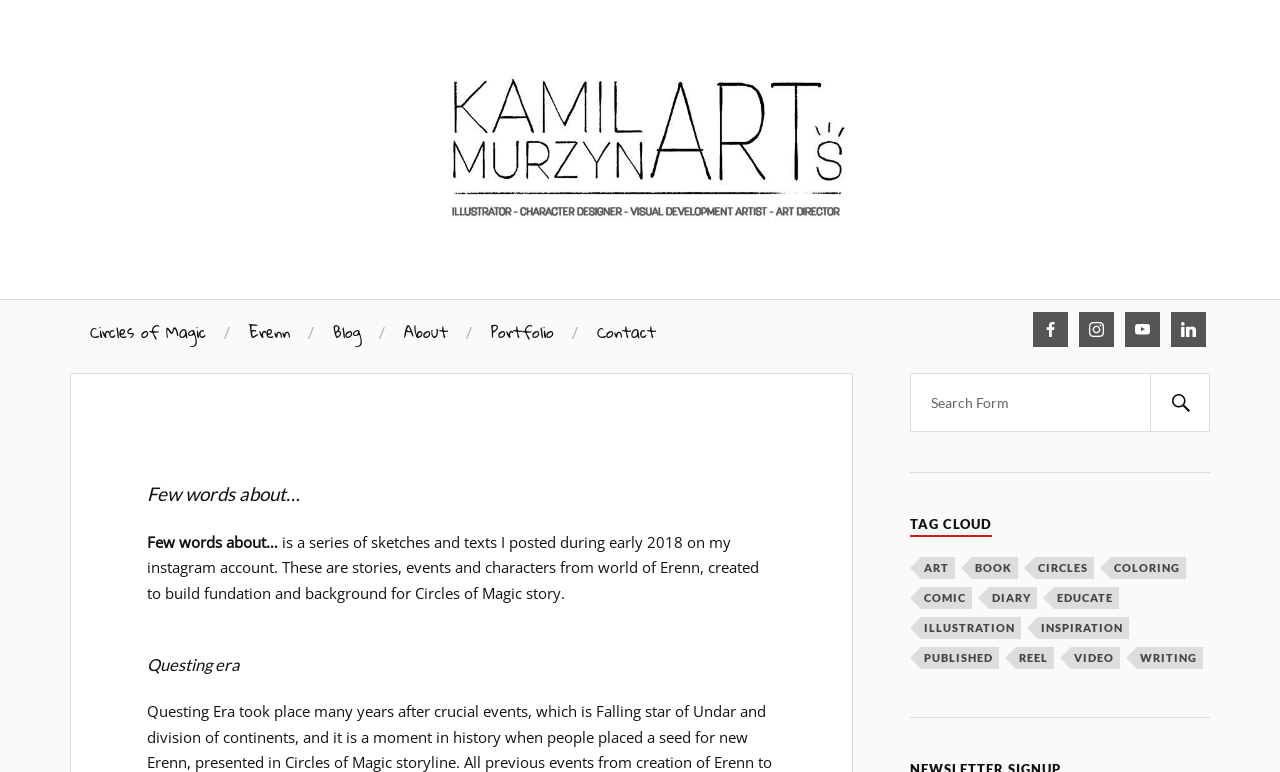Specify the bounding box coordinates of the element's area that should be clicked to execute the given instruction: "Click on the 'ART' tag". The coordinates should be four float numbers between 0 and 1, i.e., [left, top, right, bottom].

[0.72, 0.721, 0.746, 0.75]